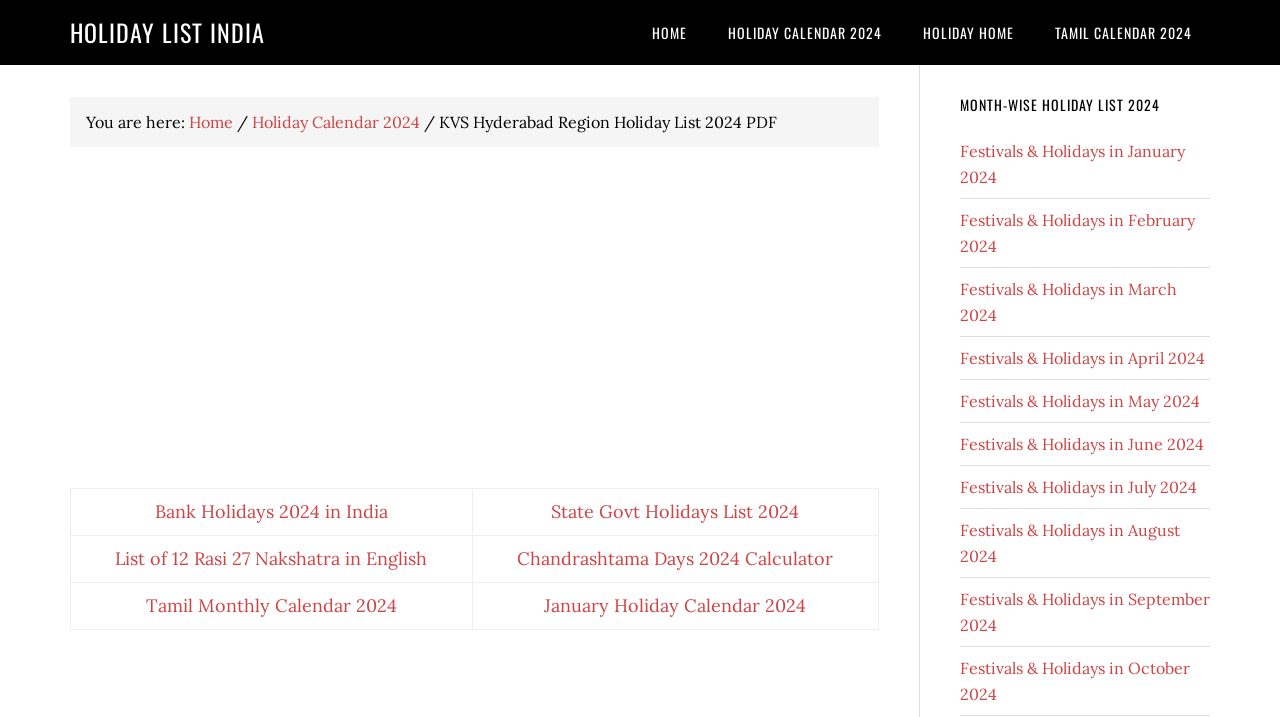Specify the bounding box coordinates of the region I need to click to perform the following instruction: "Check the 'Bank Holidays 2024 in India' list". The coordinates must be four float numbers in the range of 0 to 1, i.e., [left, top, right, bottom].

[0.121, 0.698, 0.303, 0.73]